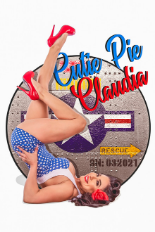Carefully examine the image and provide an in-depth answer to the question: What is the inspiration behind the poster's backdrop?

The caption states that the backdrop of the poster is inspired by World War II aviation, which adds a nostalgic military theme to the overall design.